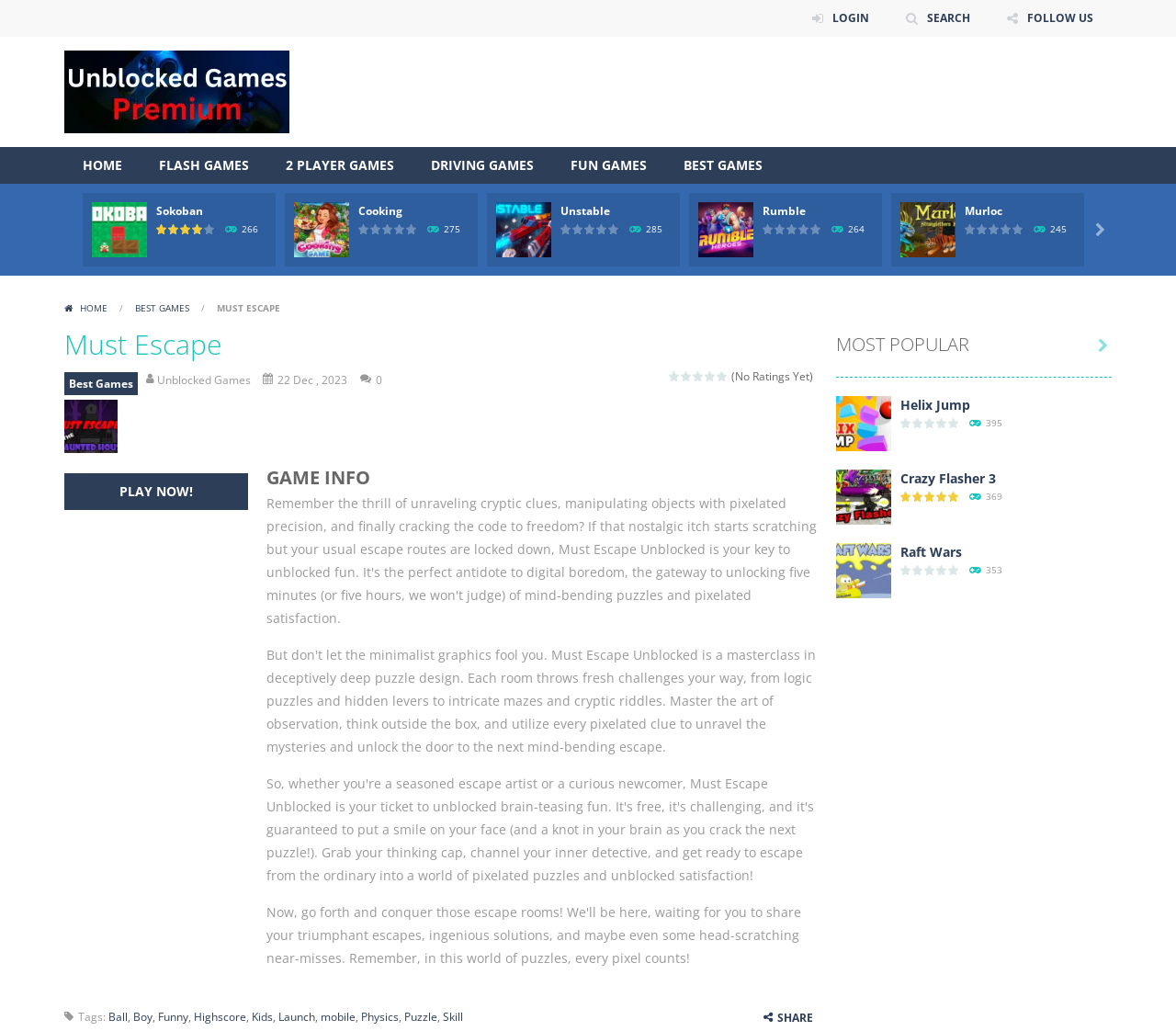Please specify the bounding box coordinates in the format (top-left x, top-left y, bottom-right x, bottom-right y), with all values as floating point numbers between 0 and 1. Identify the bounding box of the UI element described by: Age of War 2

[0.766, 0.598, 0.834, 0.615]